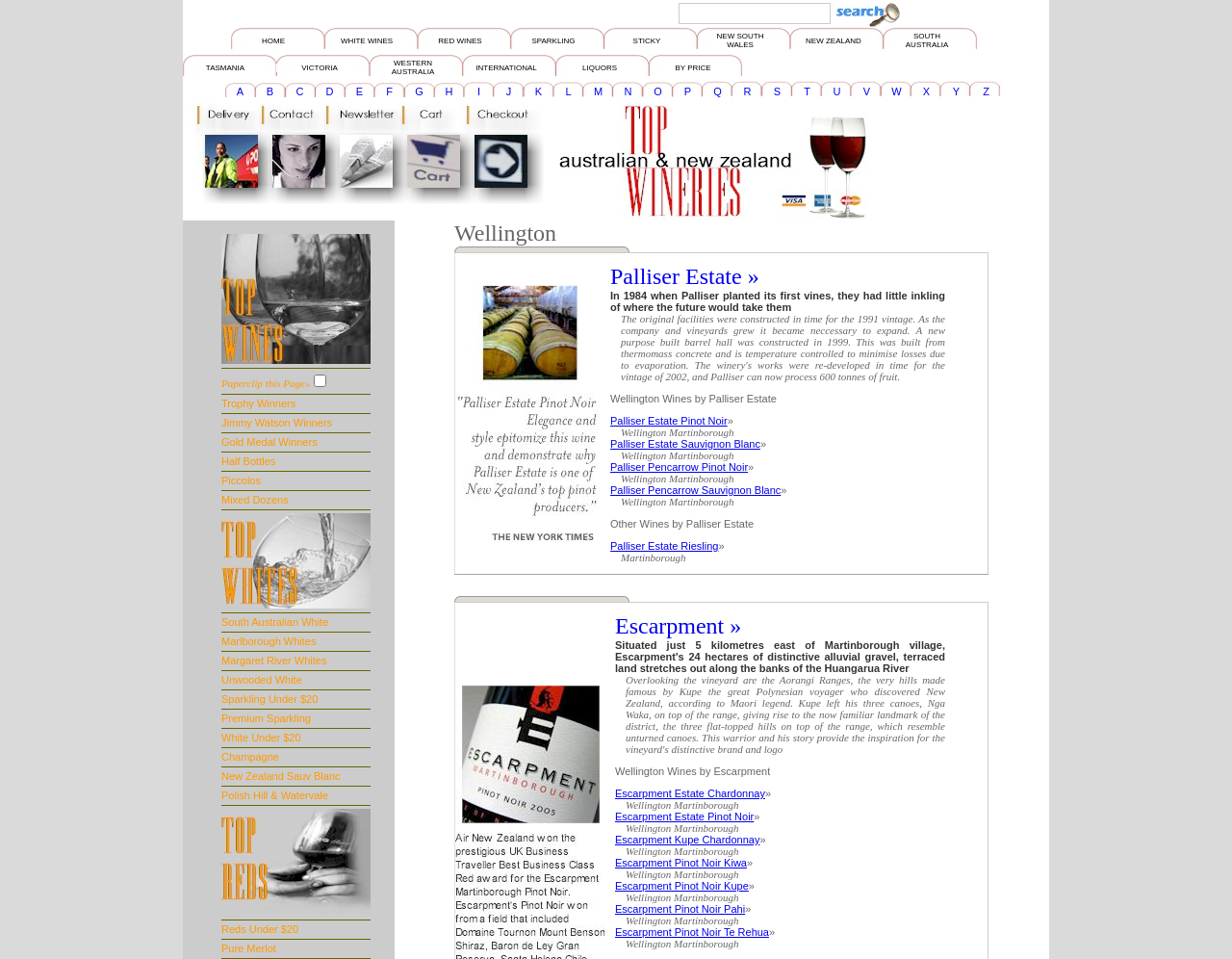Locate the bounding box of the UI element with the following description: "Champagne".

[0.18, 0.78, 0.301, 0.8]